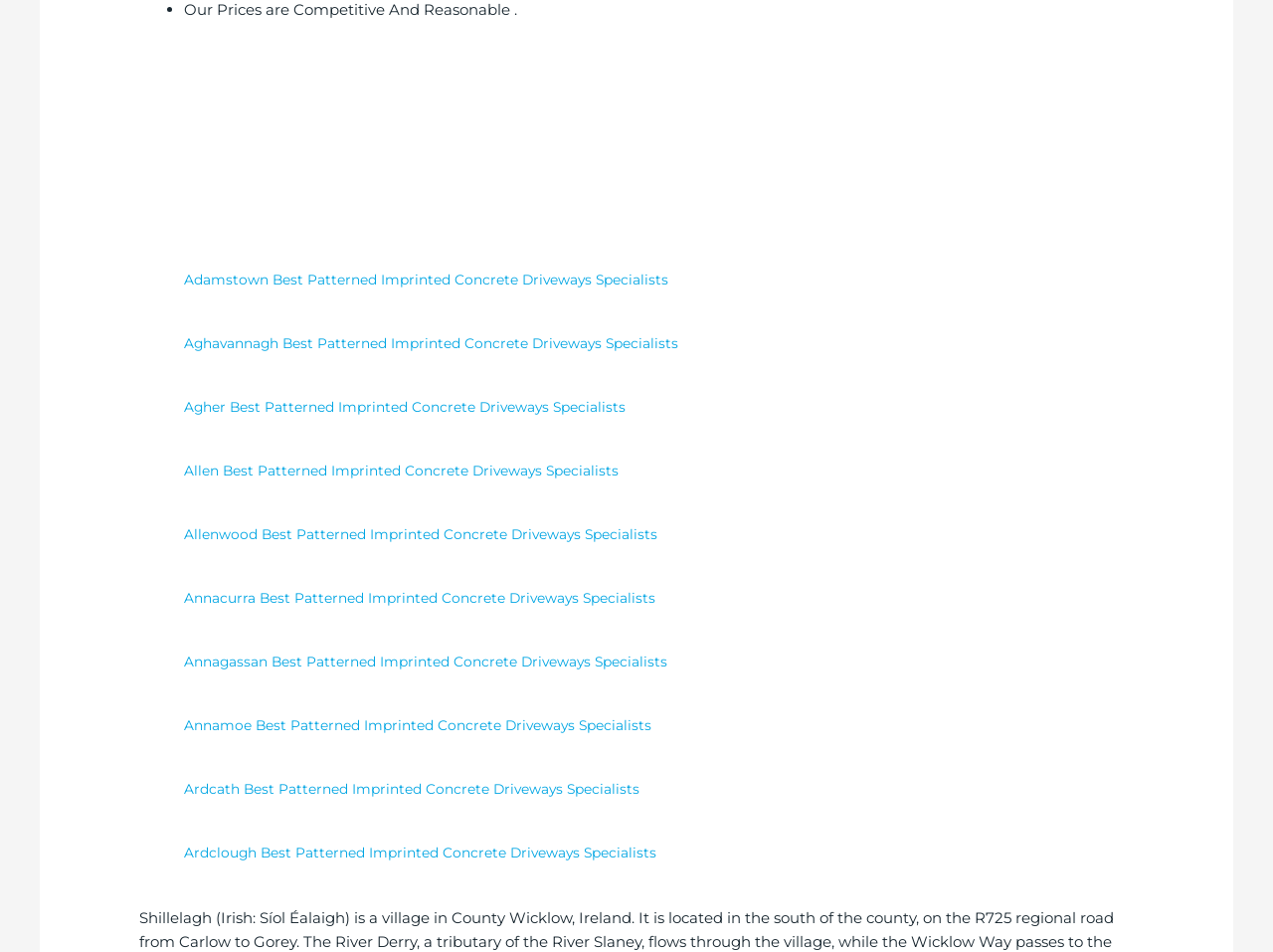Please identify the bounding box coordinates of the element on the webpage that should be clicked to follow this instruction: "view Ardcath Best Patterned Imprinted Concrete Driveways Specialists". The bounding box coordinates should be given as four float numbers between 0 and 1, formatted as [left, top, right, bottom].

[0.145, 0.818, 0.527, 0.838]